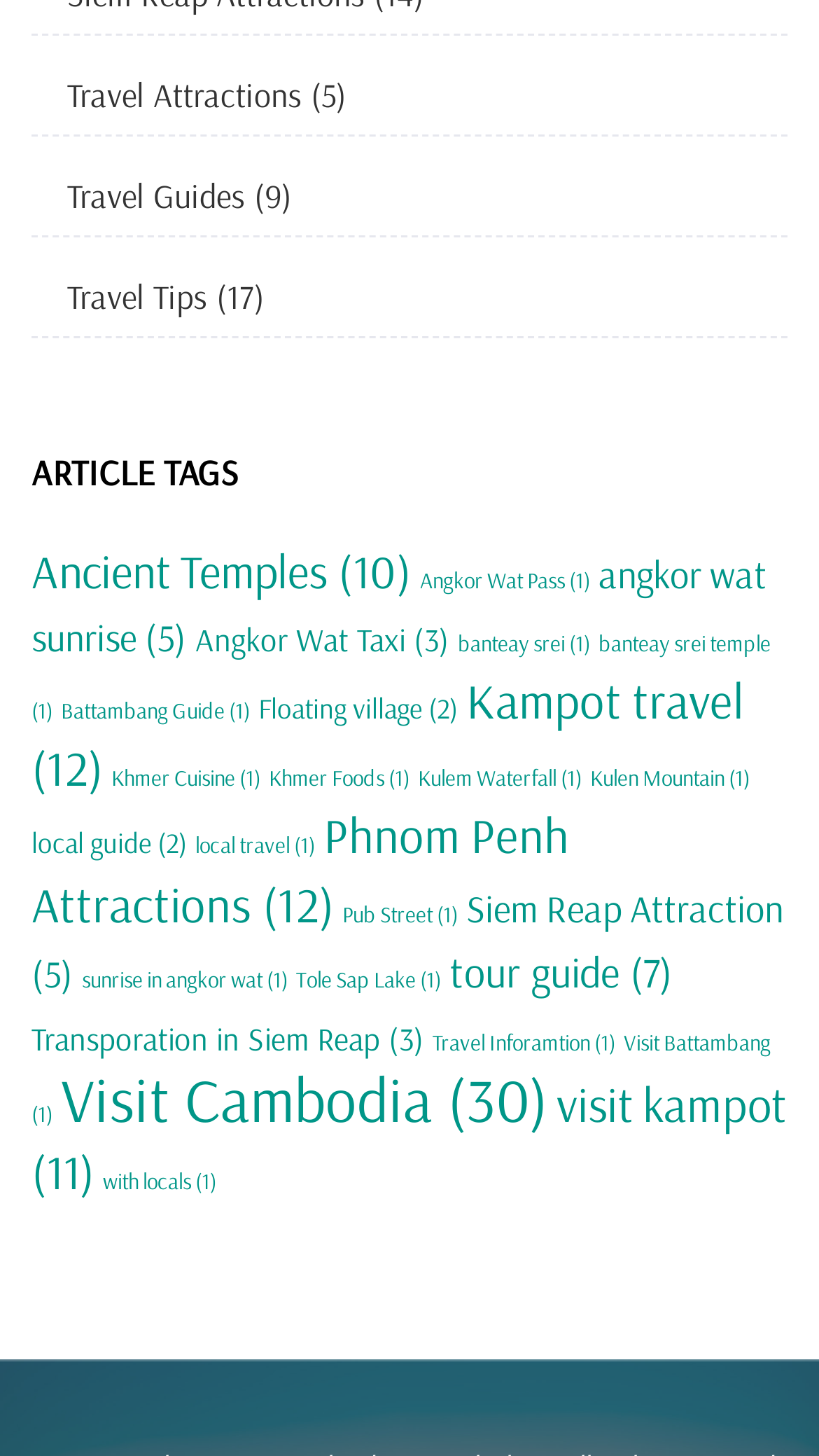Give a short answer to this question using one word or a phrase:
What is the category of 'Ancient Temples'?

ARTICLE TAGS